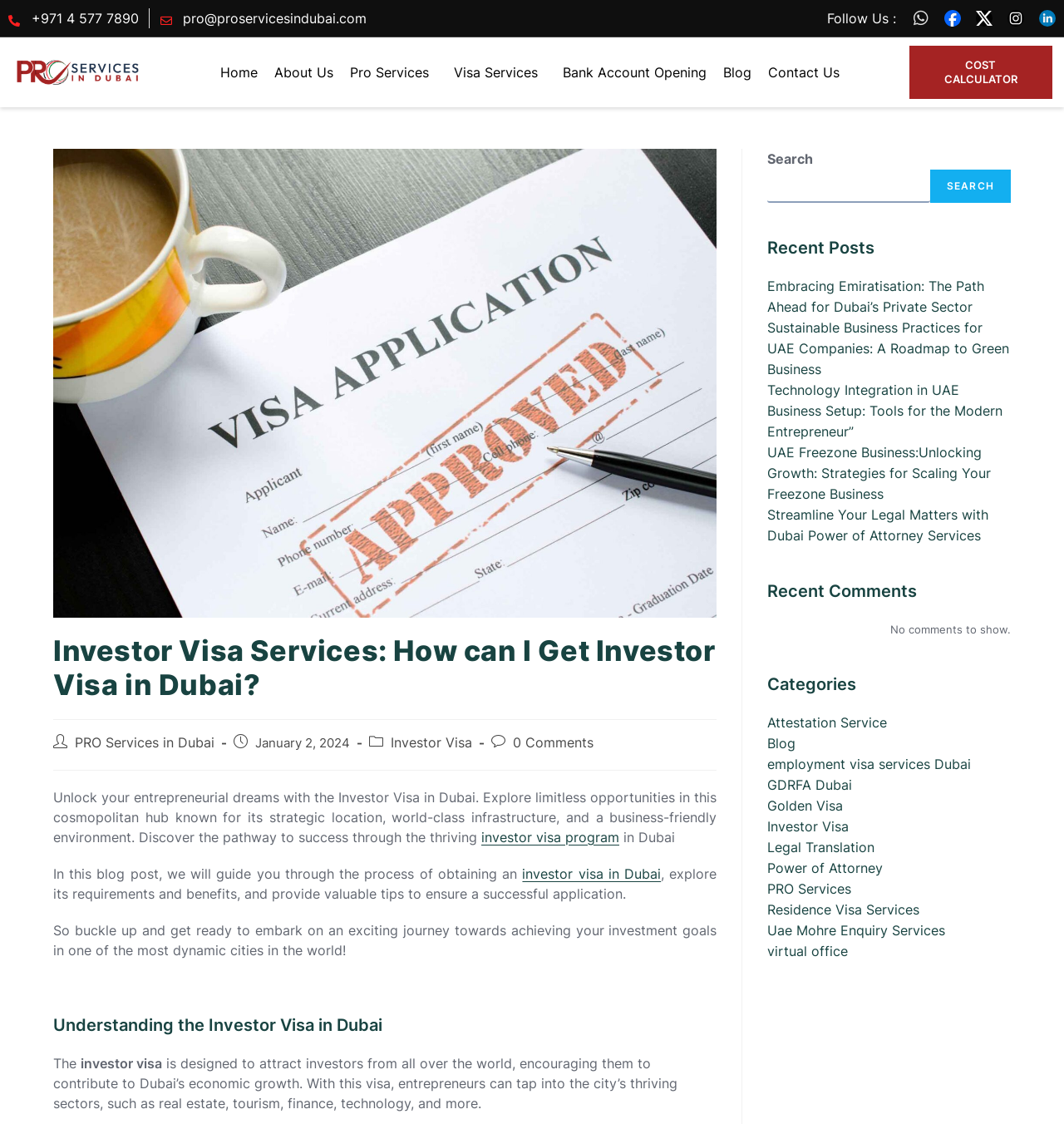Determine the bounding box coordinates for the element that should be clicked to follow this instruction: "Open the Whatsapp link". The coordinates should be given as four float numbers between 0 and 1, in the format [left, top, right, bottom].

[0.858, 0.009, 0.873, 0.024]